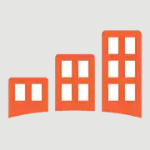Outline with detail what the image portrays.

The image features a stylized graphic of three buildings in varying heights, predominantly rendered in an orange hue. This visual representation typically symbolizes real estate investments, highlighting the concept of property growth and diversification within investment portfolios. Positioned in the context of a webpage detailing real estate investment platforms, such as Fundrise, this image encapsulates the potential of investing in physical real estate and the increasing accessibility of such investments through online platforms. The design effectively appeals to individuals looking to explore alternative investment opportunities beyond traditional stocks and bonds.